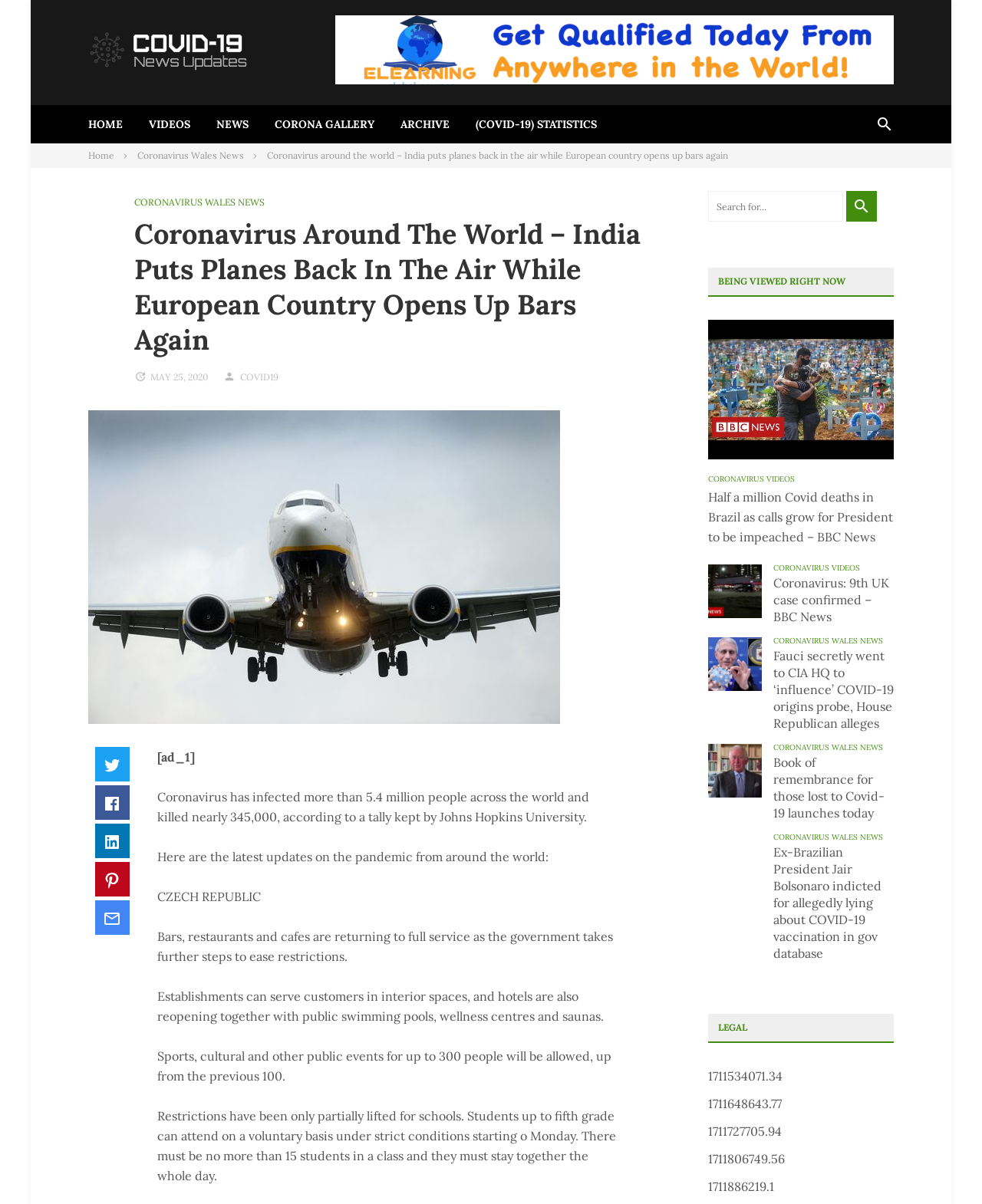Identify the webpage's primary heading and generate its text.

Coronavirus Around The World – India Puts Planes Back In The Air While European Country Opens Up Bars Again